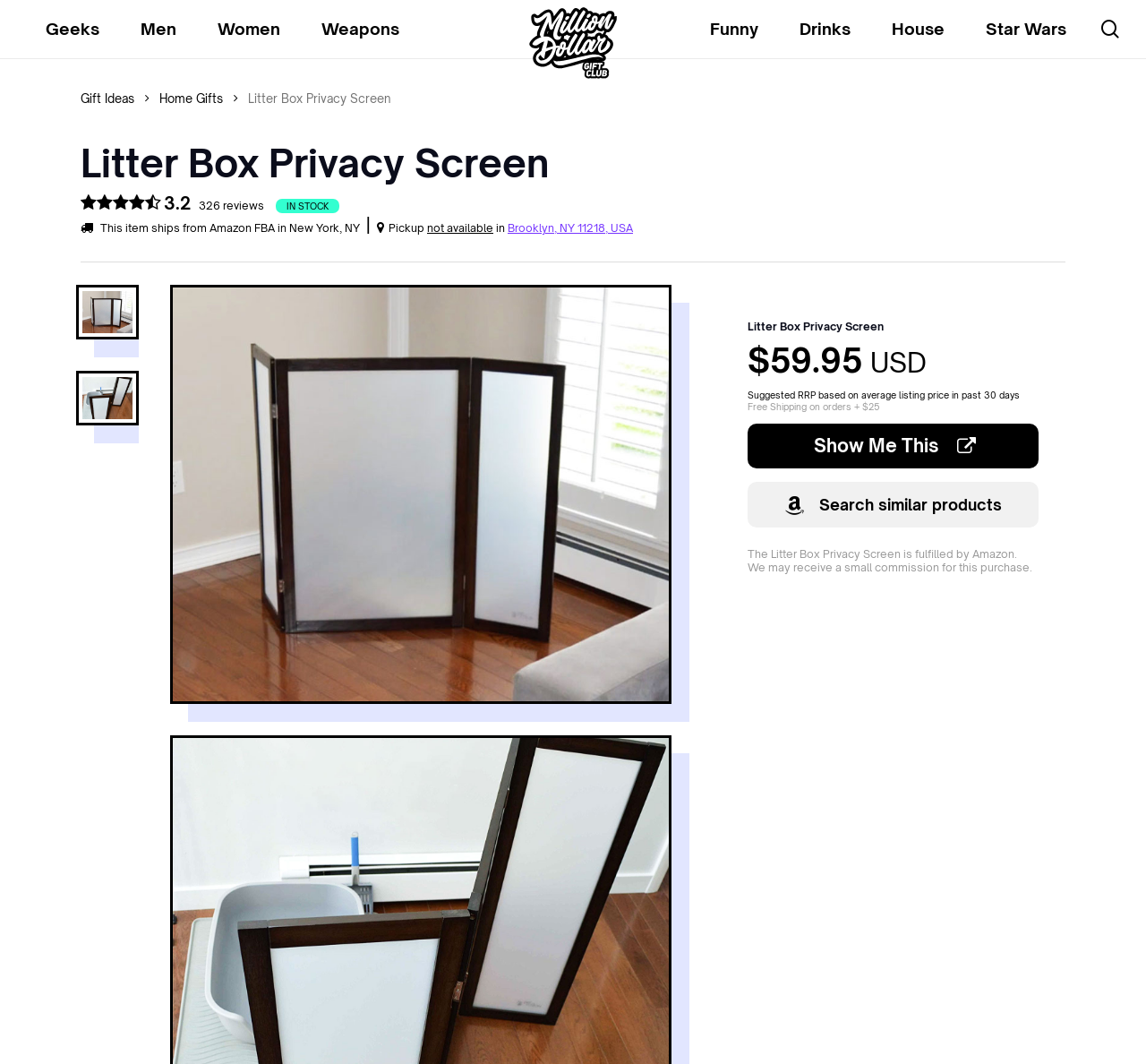Determine the bounding box coordinates of the region I should click to achieve the following instruction: "Explore gifts for Geeks". Ensure the bounding box coordinates are four float numbers between 0 and 1, i.e., [left, top, right, bottom].

[0.028, 0.0, 0.098, 0.055]